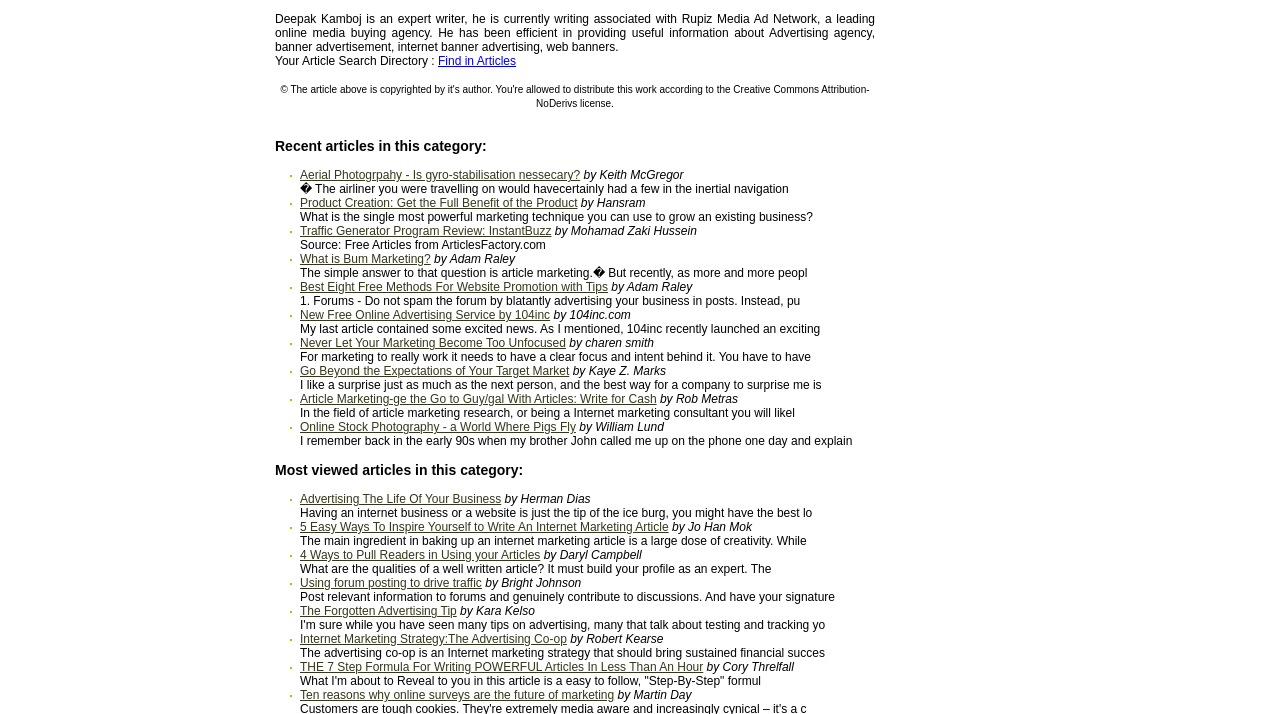Determine the bounding box coordinates of the UI element described below. Use the format (top-left x, top-left y, bottom-right x, bottom-right y) with floating point numbers between 0 and 1: Internet Marketing Strategy:The Advertising Co-op

[0.234, 0.885, 0.443, 0.905]